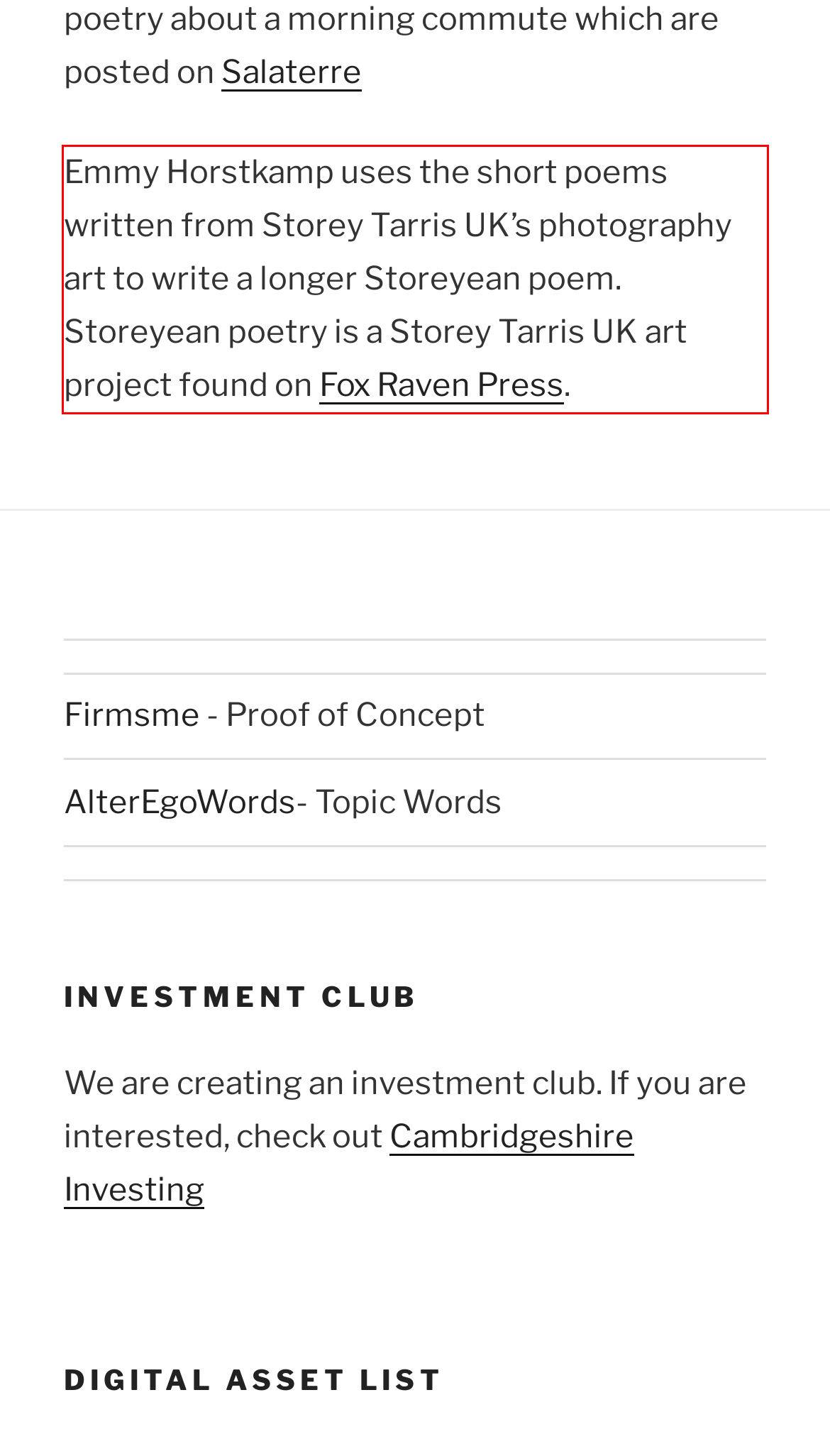Please look at the webpage screenshot and extract the text enclosed by the red bounding box.

Emmy Horstkamp uses the short poems written from Storey Tarris UK’s photography art to write a longer Storeyean poem. Storeyean poetry is a Storey Tarris UK art project found on Fox Raven Press.